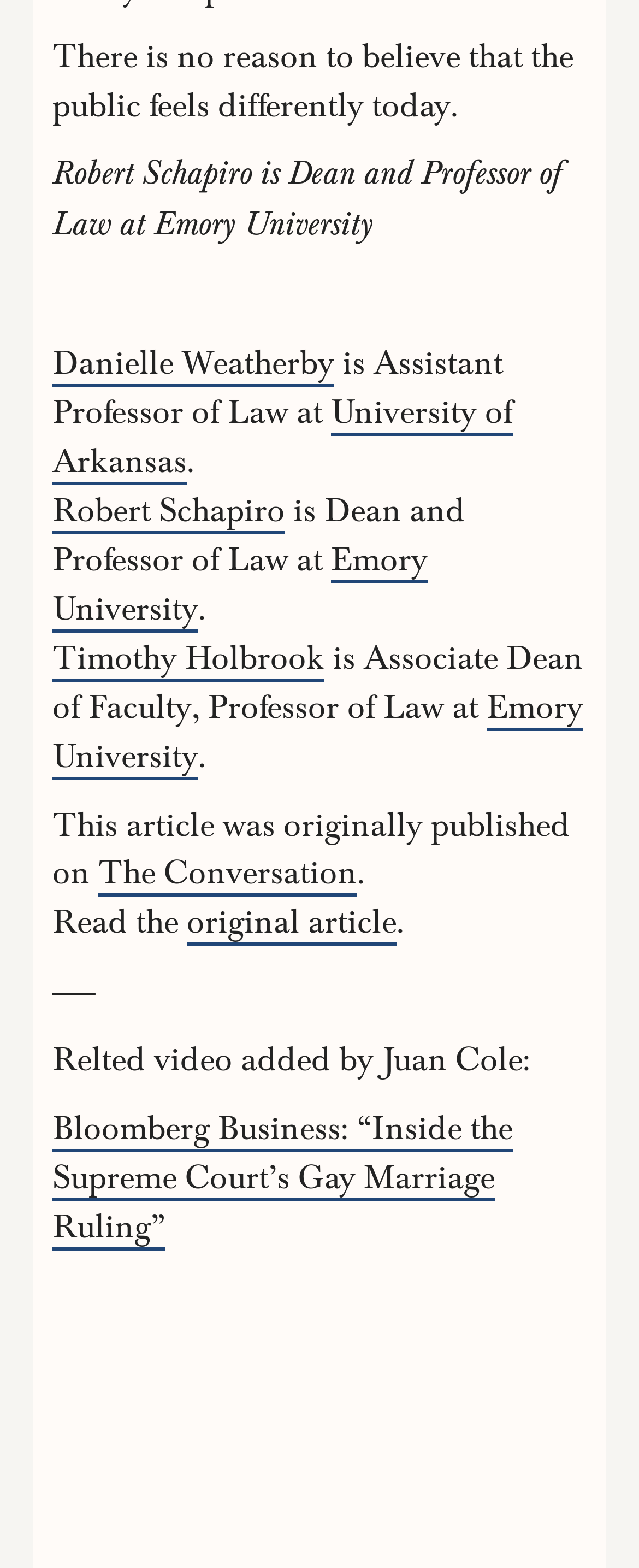What is the title of the related video added by Juan Cole?
Kindly offer a detailed explanation using the data available in the image.

I found this information by reading the text 'Relted video added by Juan Cole: Bloomberg Business: “Inside the Supreme Court’s Gay Marriage Ruling”' which is located at the bottom of the webpage.